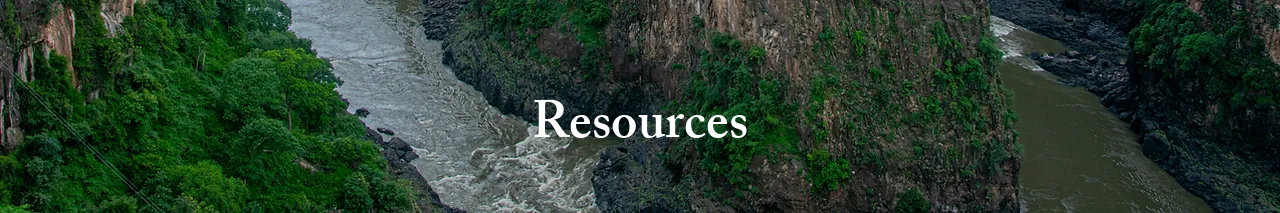Create a vivid and detailed description of the image.

The image showcases a stunning natural landscape featuring a lush, green riverbank flanked by steep cliffs. The vibrant greenery contrasts beautifully with the flowing water of the river, reflecting the diverse ecosystem present in this environment. Overlaying this scenic background is the word "Resources," presented in an elegant font that conveys a sense of professionalism and trust. This visual serves as an inviting introduction to resource materials related to ADHD and autism assessments at The Effra Clinic, encouraging visitors to explore the valuable information available on the website.